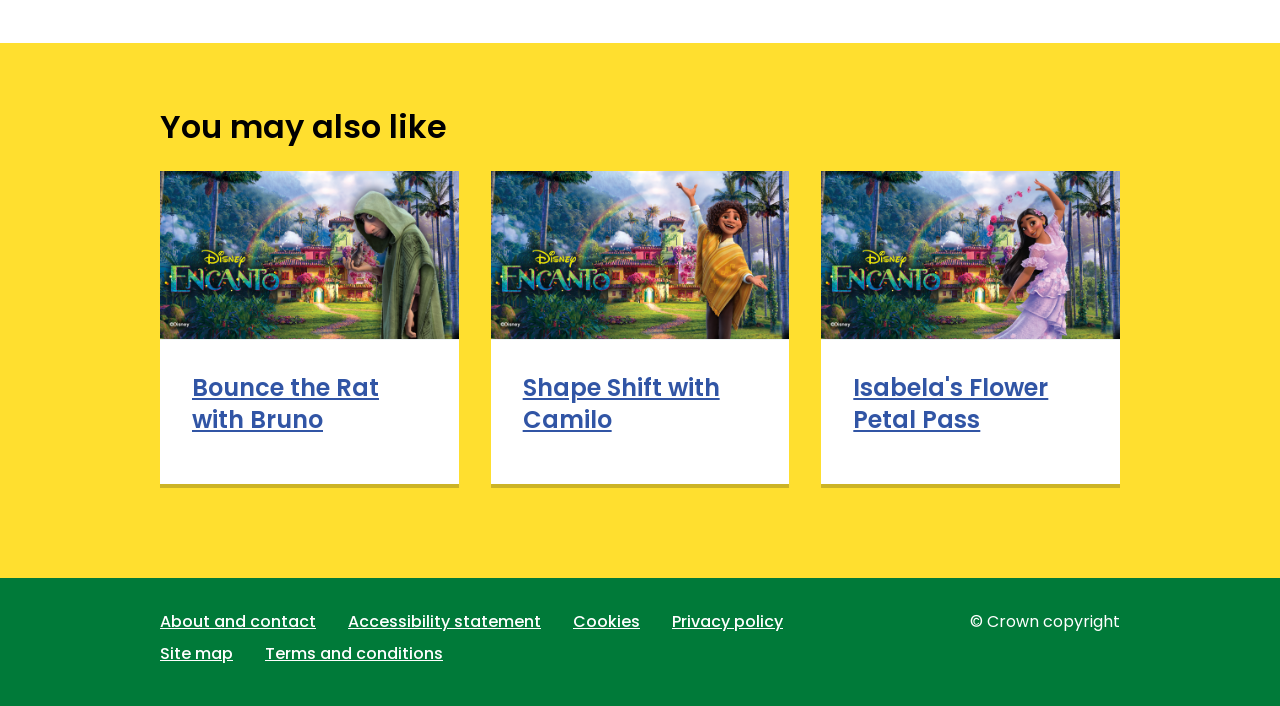Using details from the image, please answer the following question comprehensively:
What is the third game listed?

The third game listed is 'Isabela's Flower Petal Pass' which is a link element with a heading 'Isabela's Flower Petal Pass' inside it, located below the first two games.